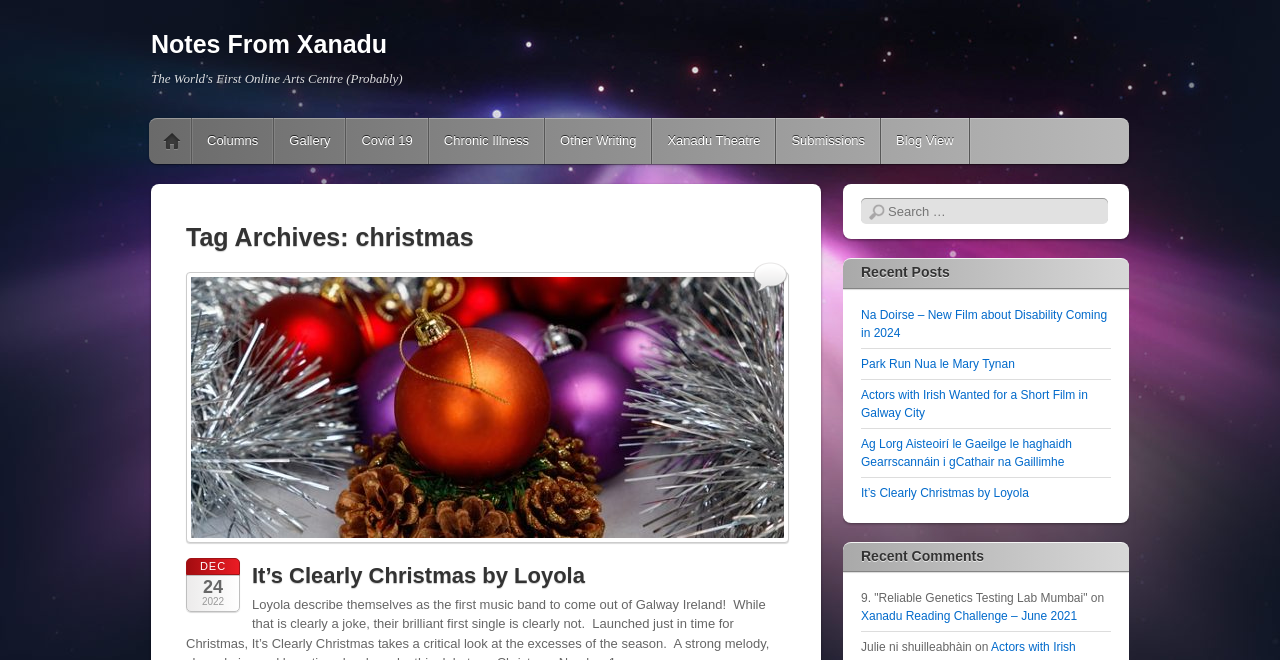Please specify the coordinates of the bounding box for the element that should be clicked to carry out this instruction: "check Recent Comments". The coordinates must be four float numbers between 0 and 1, formatted as [left, top, right, bottom].

[0.659, 0.821, 0.882, 0.867]